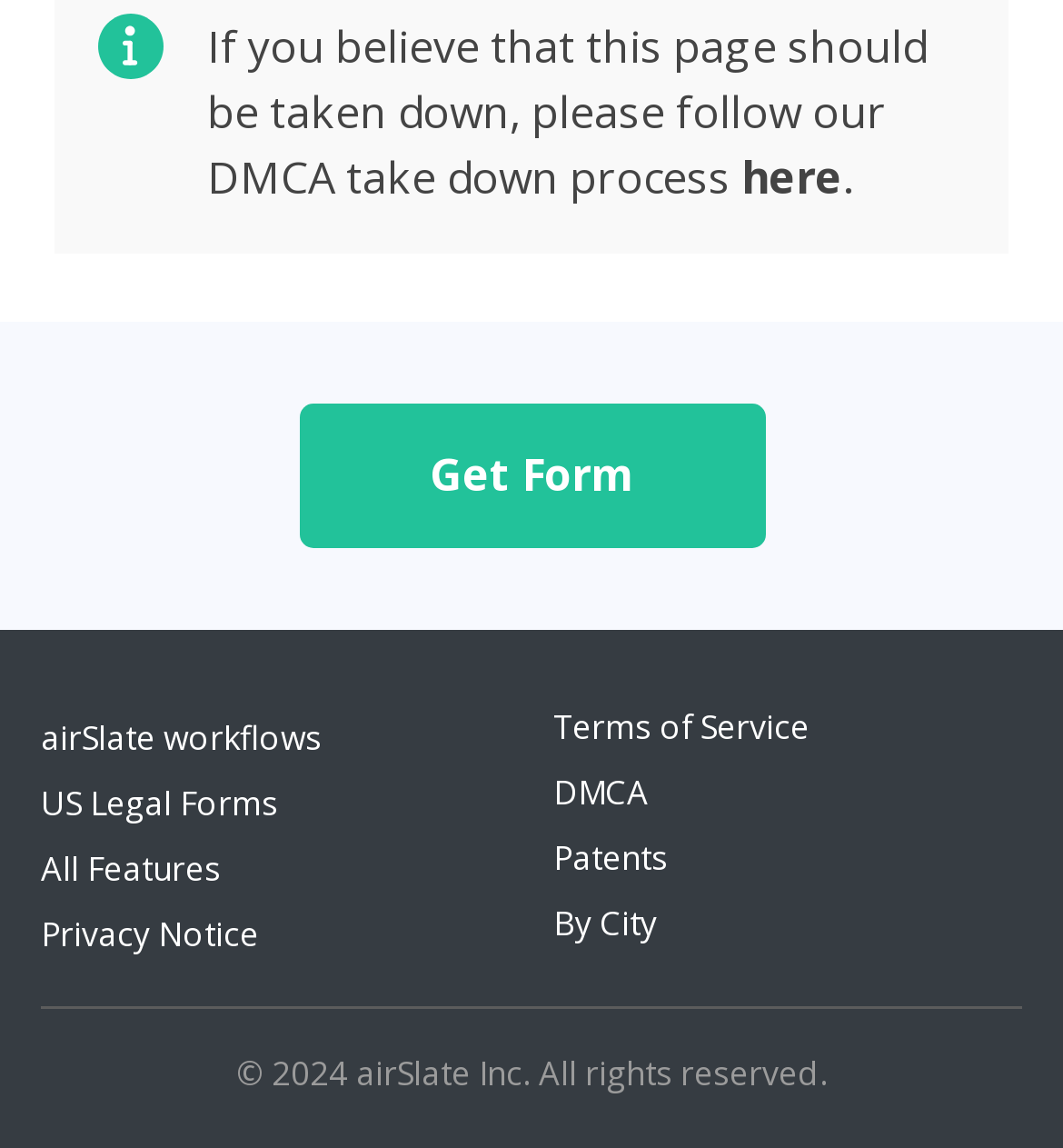What is the process to follow for taking down a page?
Refer to the image and provide a concise answer in one word or phrase.

DMCA take down process